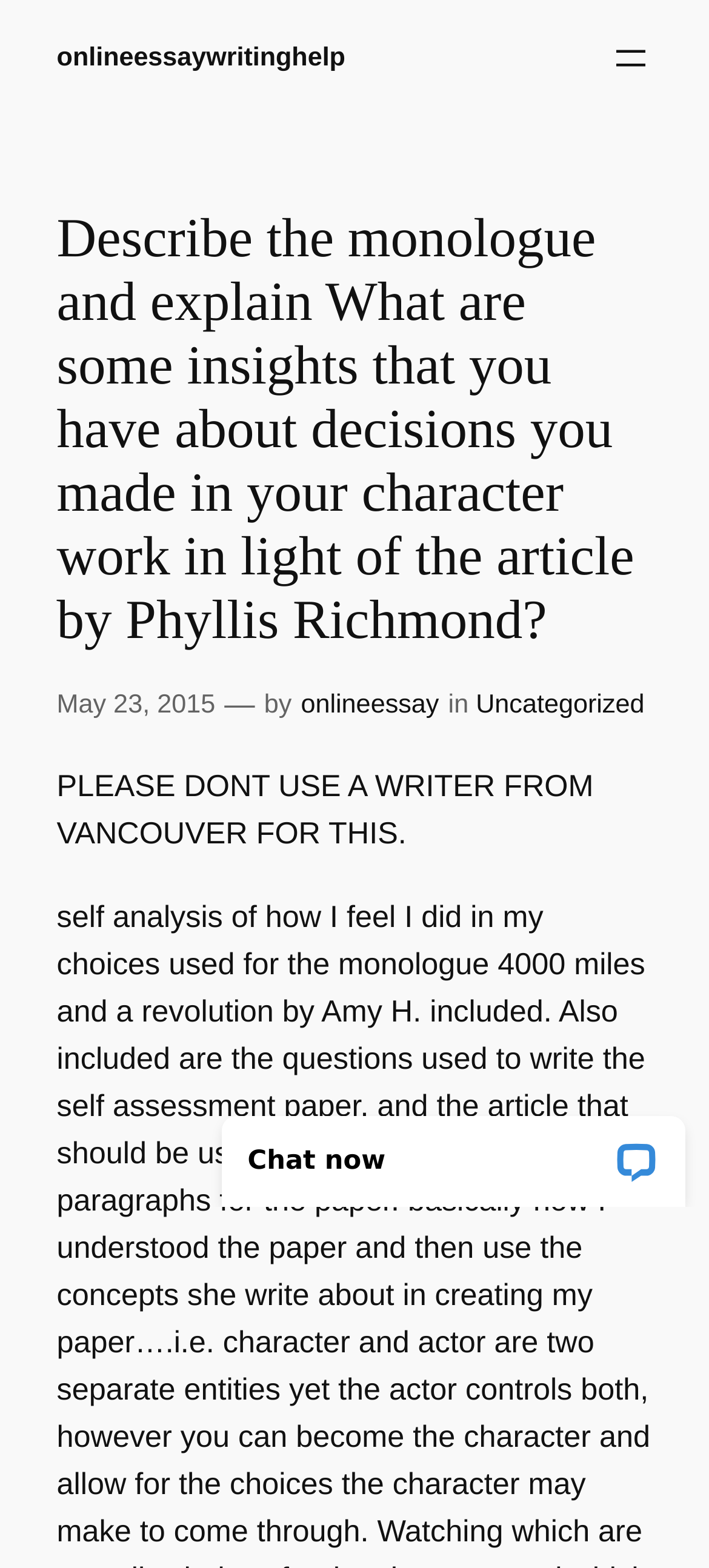Bounding box coordinates are given in the format (top-left x, top-left y, bottom-right x, bottom-right y). All values should be floating point numbers between 0 and 1. Provide the bounding box coordinate for the UI element described as: May 23, 2015

[0.08, 0.44, 0.304, 0.459]